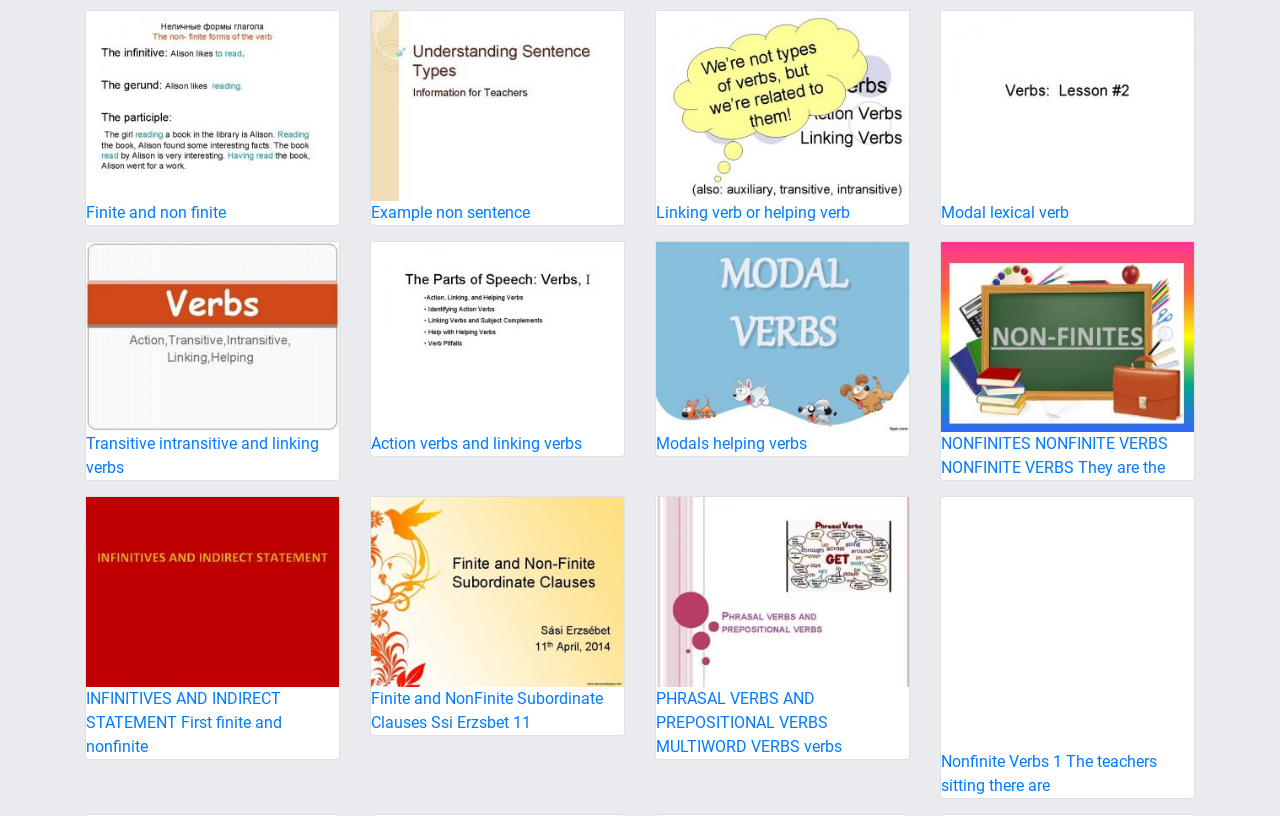From the element description: "Action verbs and linking verbs", extract the bounding box coordinates of the UI element. The coordinates should be expressed as four float numbers between 0 and 1, in the order [left, top, right, bottom].

[0.29, 0.297, 0.488, 0.636]